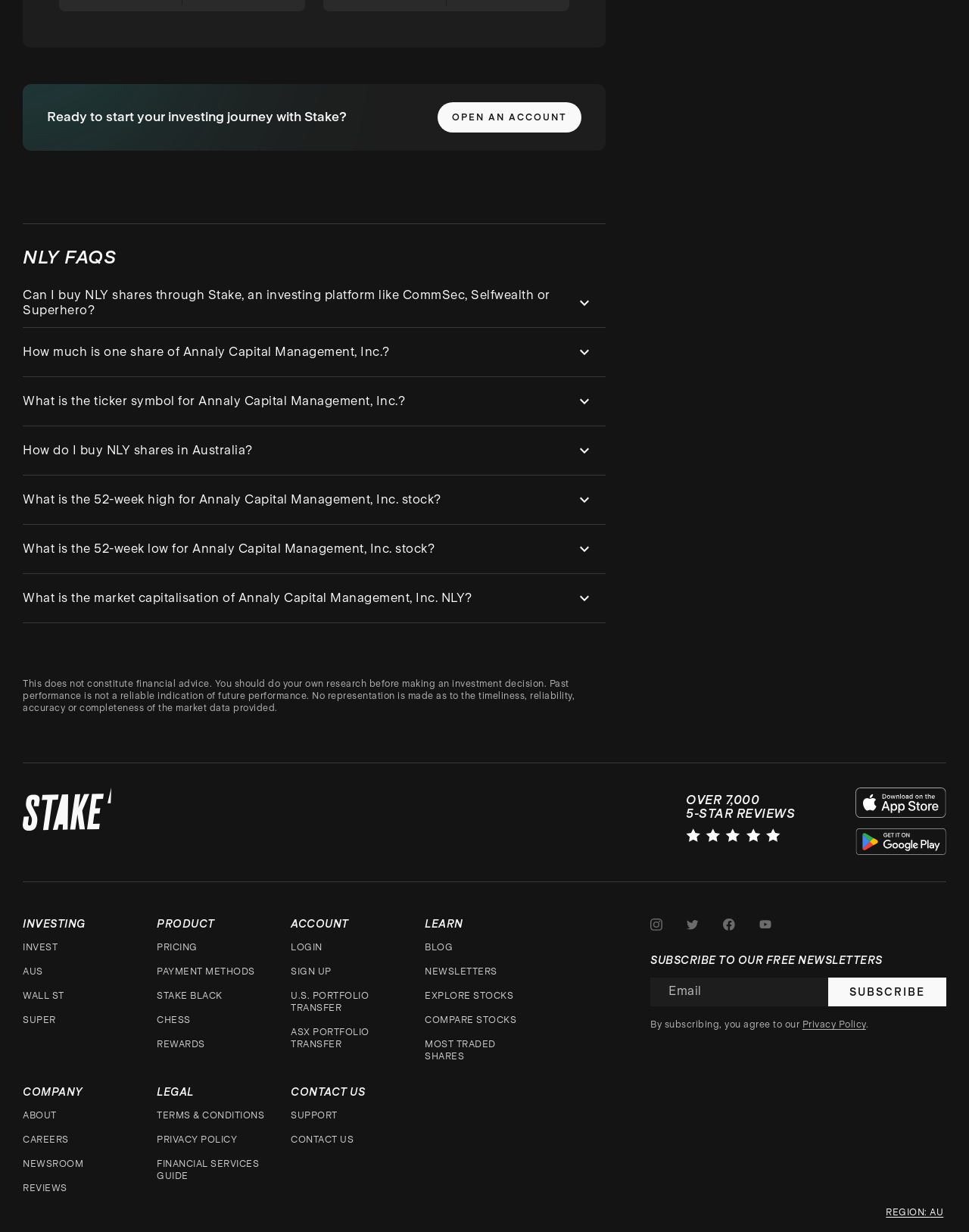Indicate the bounding box coordinates of the element that must be clicked to execute the instruction: "Read the blog". The coordinates should be given as four float numbers between 0 and 1, i.e., [left, top, right, bottom].

[0.438, 0.764, 0.467, 0.774]